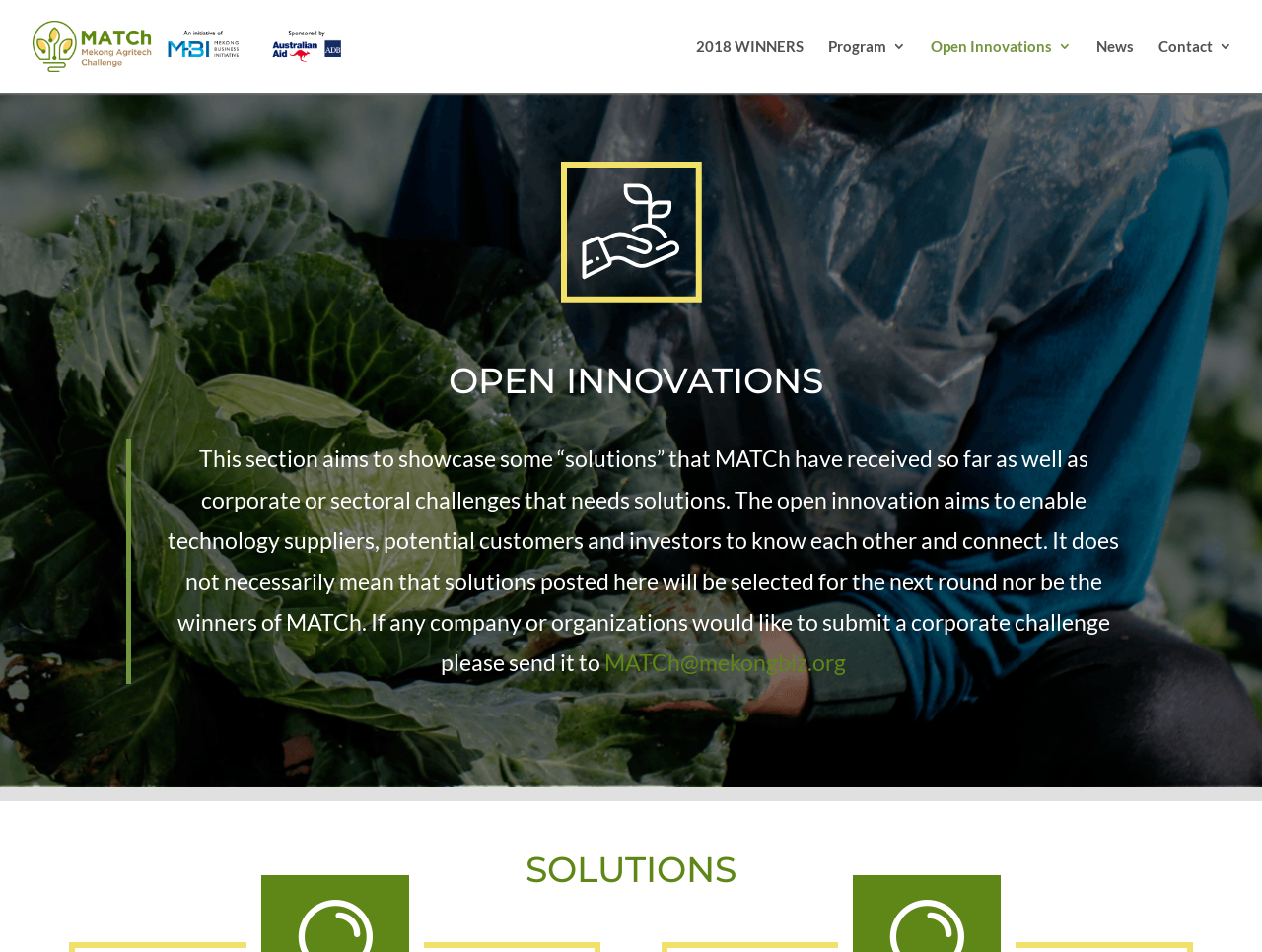Please specify the bounding box coordinates of the clickable section necessary to execute the following command: "learn about open innovations".

[0.1, 0.37, 0.9, 0.44]